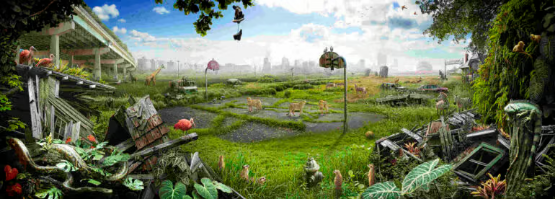Give a detailed account of the visual content in the image.

The image titled "Ecological Digital Art - 3" by Nick Pedersen presents a striking blend of nature reclaiming an urban landscape. It features vibrant greenery with diverse plant life, juxtaposed against remnants of urban infrastructure, such as an overpass on the left side. The scene captures a post-apocalyptic environment, highlighting themes of decay and revival, where abandoned objects integrate seamlessly into the flourishing flora. 

In the foreground, whimsical elements like chairs and animal figures manifest a sense of surrealism, suggesting a return of wildlife amidst a forgotten human presence. The serene sky above, dotted with clouds, conveys a sense of hope and possibility for regeneration and conservation, underscoring the artist's commitment to environmental themes. This piece powerfully illustrates the concept of "beautiful decay," encouraging viewers to reflect on nature's resilience in the face of urbanization.